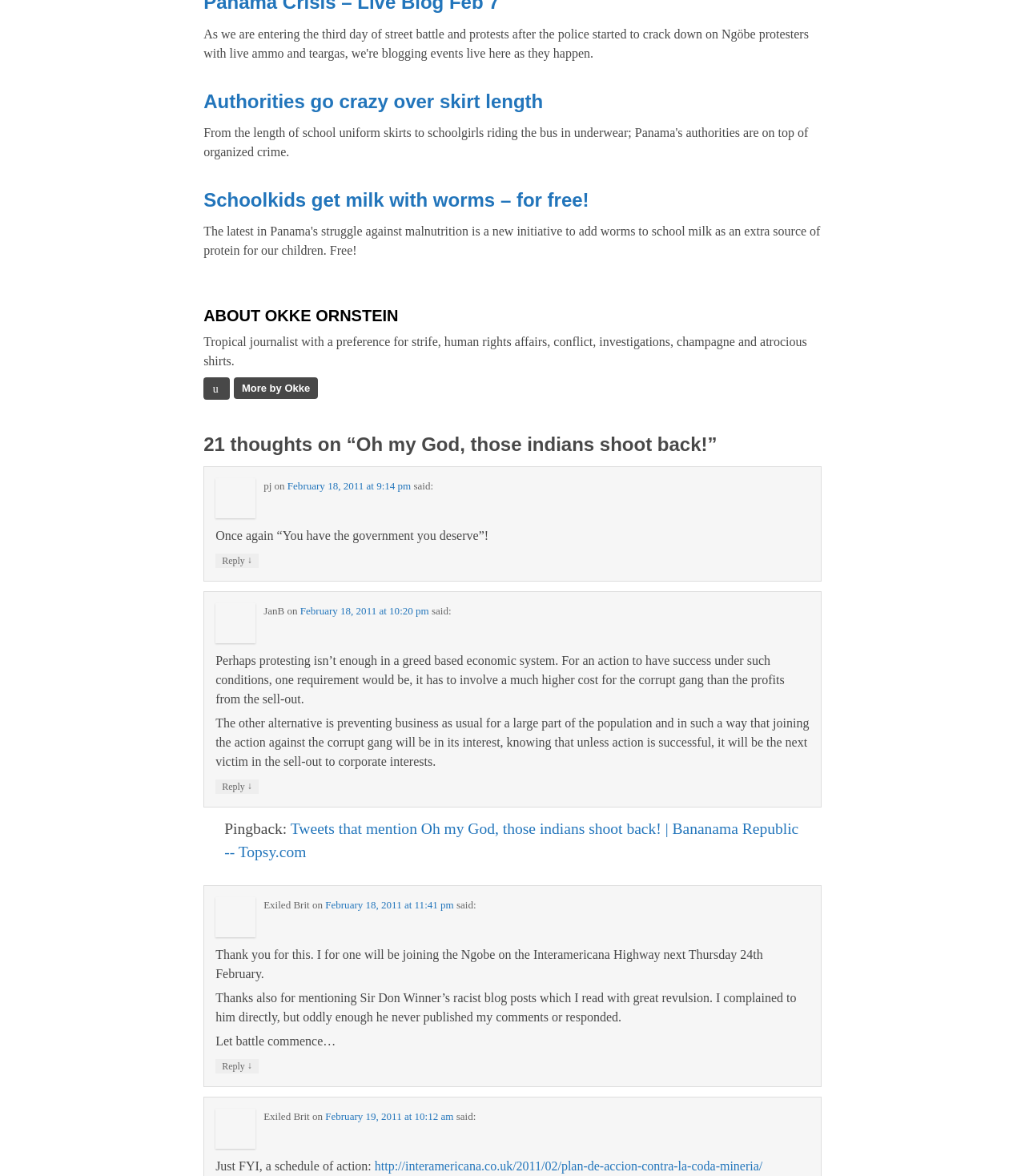Using the provided element description: "Reply ↓", identify the bounding box coordinates. The coordinates should be four floats between 0 and 1 in the order [left, top, right, bottom].

[0.21, 0.9, 0.252, 0.912]